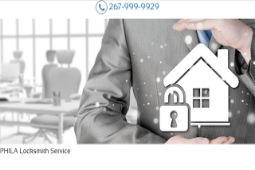Describe every aspect of the image in detail.

The image features a professional-looking individual in a business suit, presenting a stylized graphic of a house with a lock symbol, emphasizing security and protection for homes. This visual underlines the themes of safety and locksmith services, particularly relevant to the PHL Locksmith service. In the background, an office setting is subtly visible, indicating a professional environment. Additionally, a contact number is displayed prominently at the top, making it easy for potential clients to reach out for locksmith services, enhancing the message of accessibility and readiness to assist.